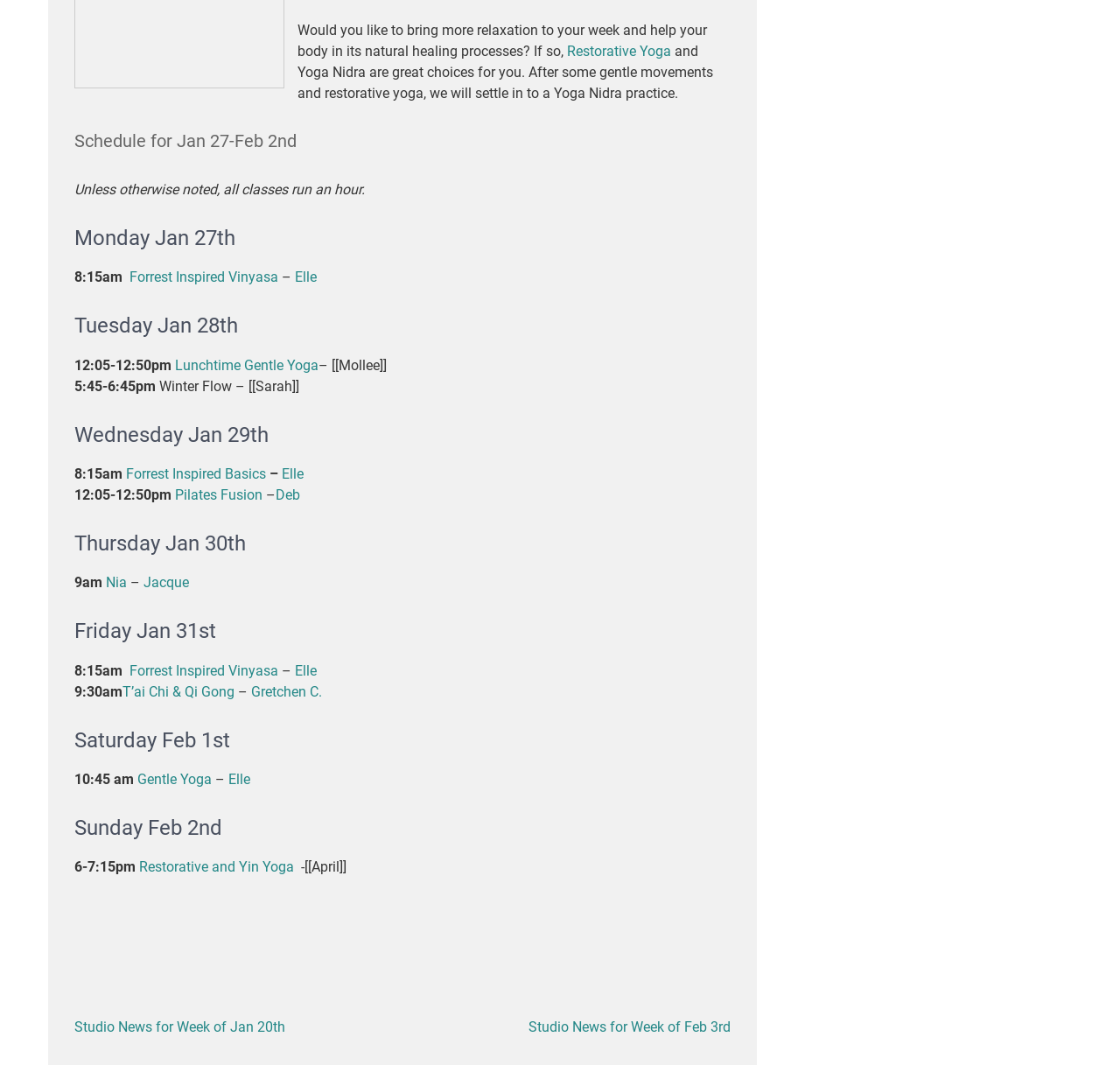Provide a brief response using a word or short phrase to this question:
Who is teaching the Pilates Fusion class on Wednesday?

Deb